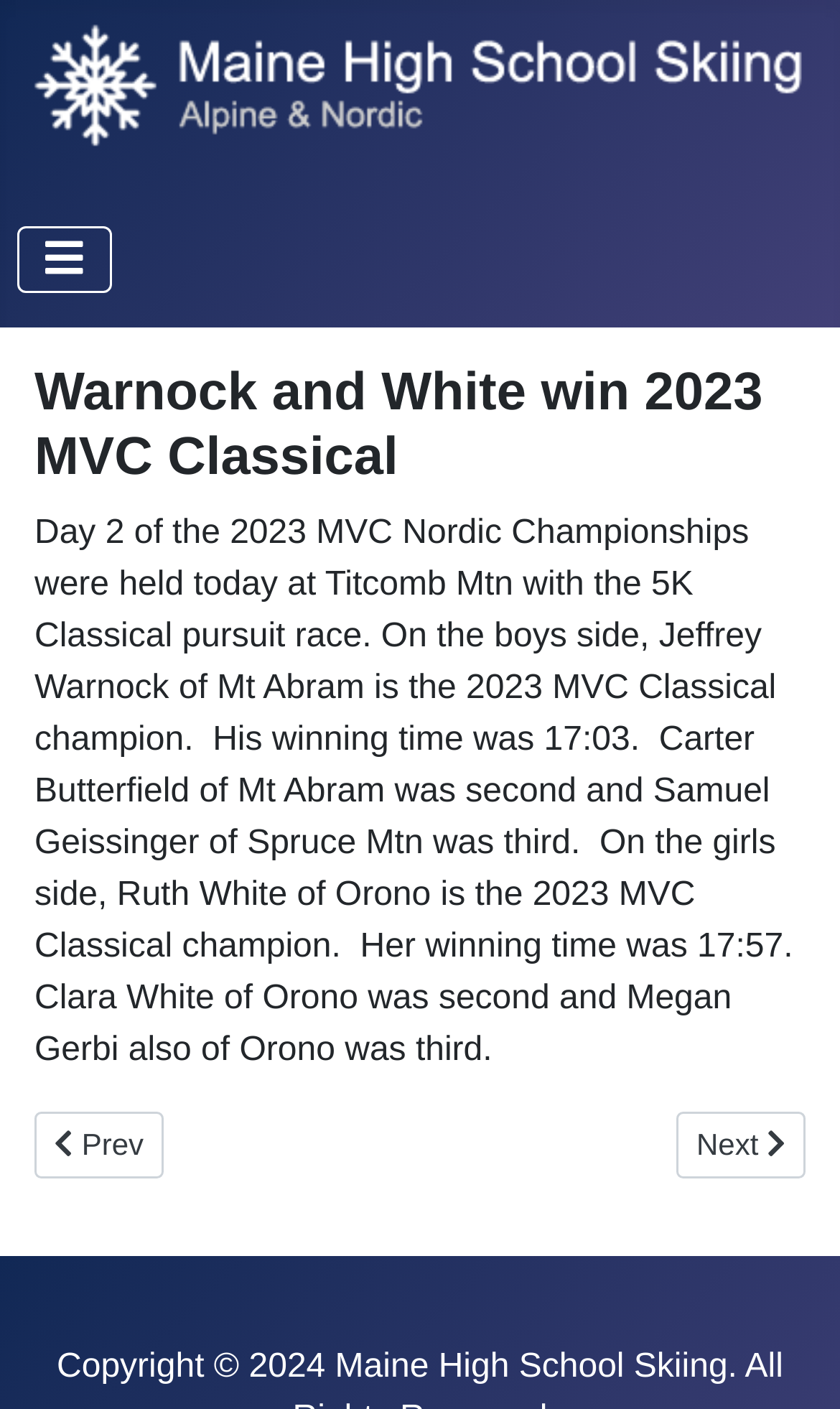Generate a detailed explanation of the webpage's features and information.

The webpage is about Maine High School Skiing, specifically featuring news articles about skiing championships. At the top left of the page, there is a small image. Below the image, a navigation menu labeled "Main Menu" is located, which can be toggled by a button. 

The main content of the page is divided into sections. The top section features a heading that reads "Warnock and White win 2023 MVC Classical". Below the heading, there is a paragraph of text that summarizes the results of the 2023 MVC Nordic Championships, including the winners and their times. 

On the same level as the paragraph, there are two links to other news articles, one to the previous article "Yeo and Harvey win 2023 WMC Freestyle" and one to the next article "McCourt and Reusch win 2023 KVAC Classical Title". The previous article link is located on the left, while the next article link is on the right.

At the very bottom of the page, there is a copyright notice that reads "Copyright ©".